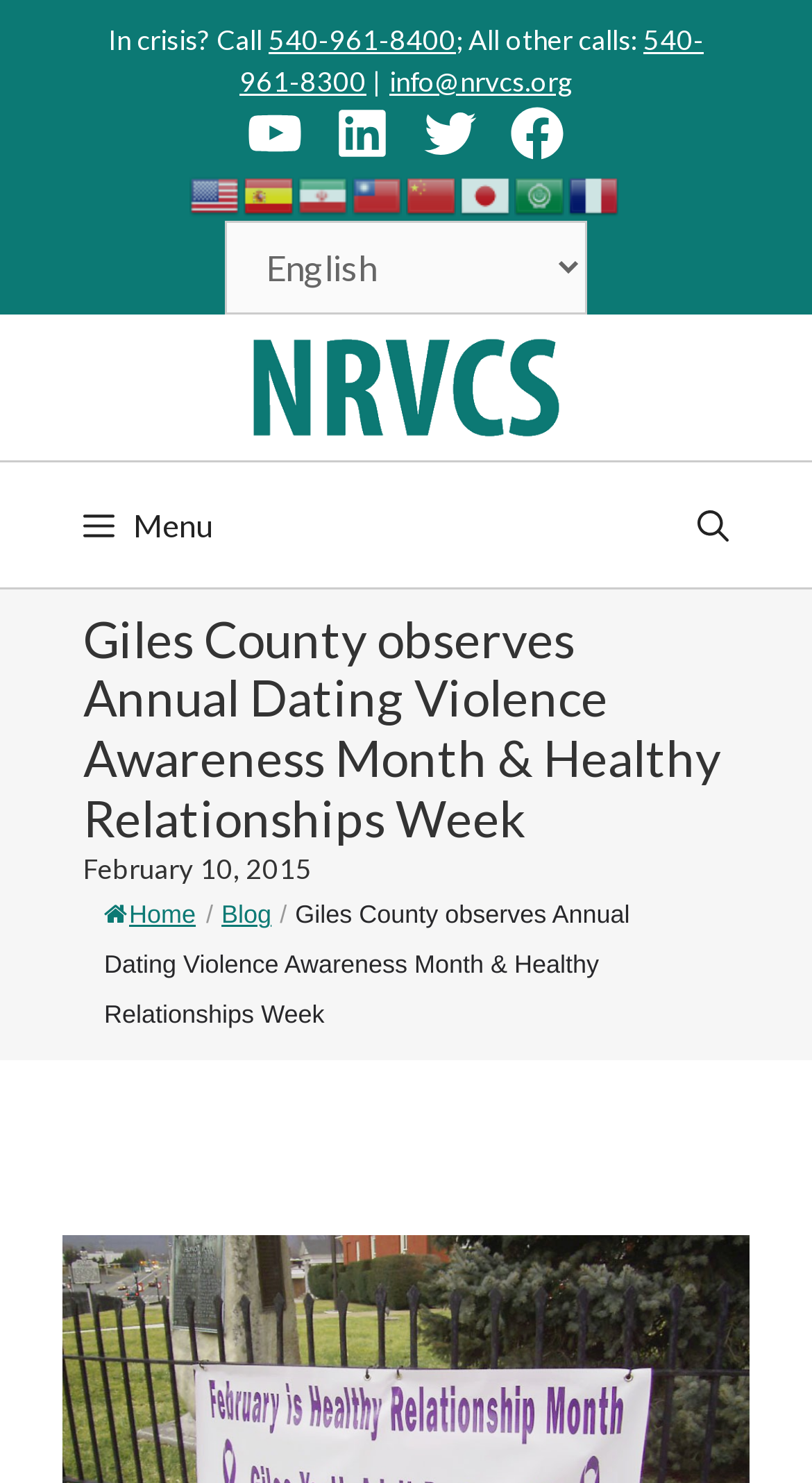Please provide a detailed answer to the question below by examining the image:
What social media platforms are available?

I found the social media platforms by looking at the section with icons, where I saw links to YouTube, LinkedIn, Twitter, and Facebook.